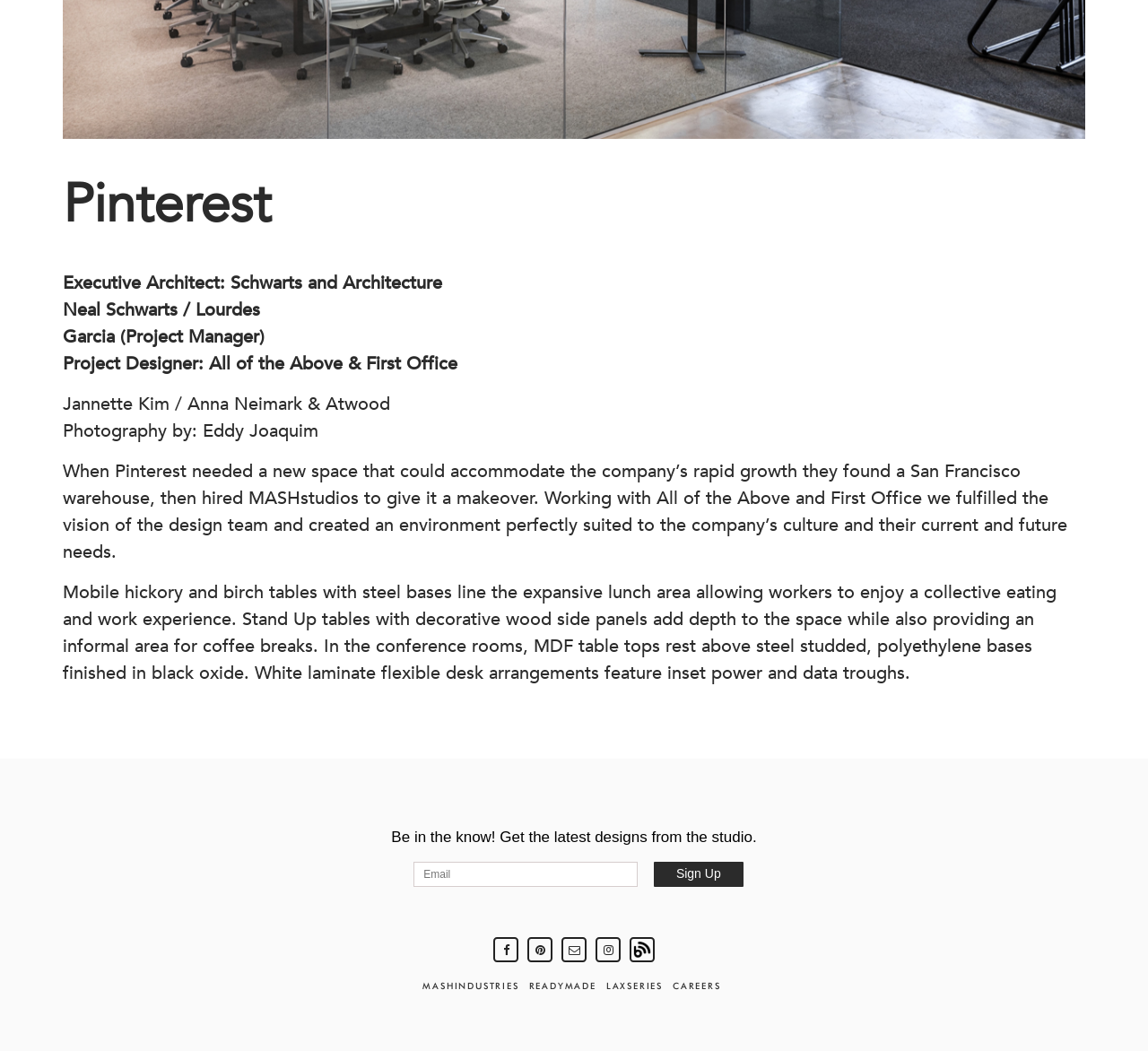Locate and provide the bounding box coordinates for the HTML element that matches this description: "LAXseries".

[0.528, 0.933, 0.581, 0.943]